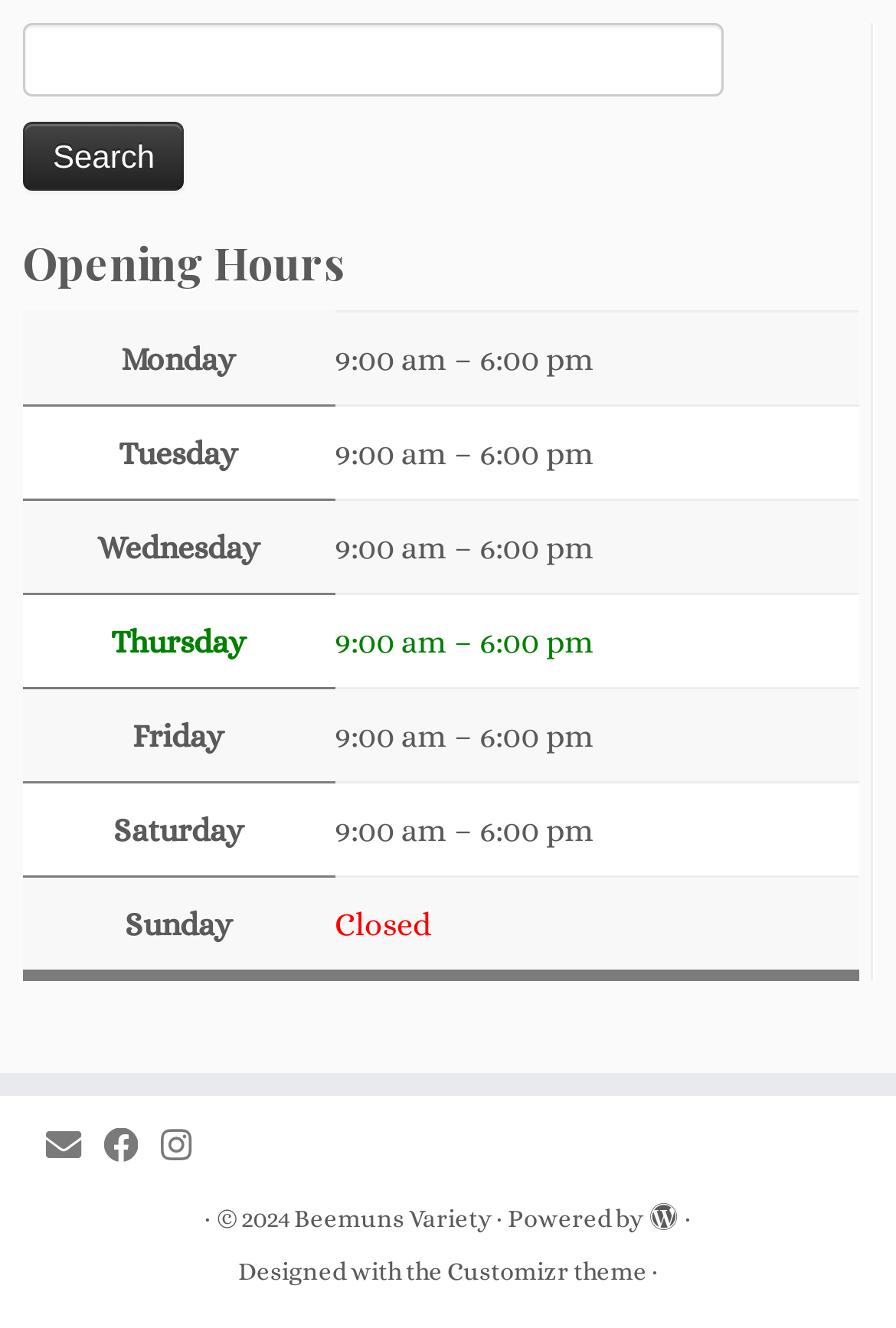Mark the bounding box of the element that matches the following description: "aria-label="E-mail" title="E-mail"".

[0.051, 0.846, 0.115, 0.882]